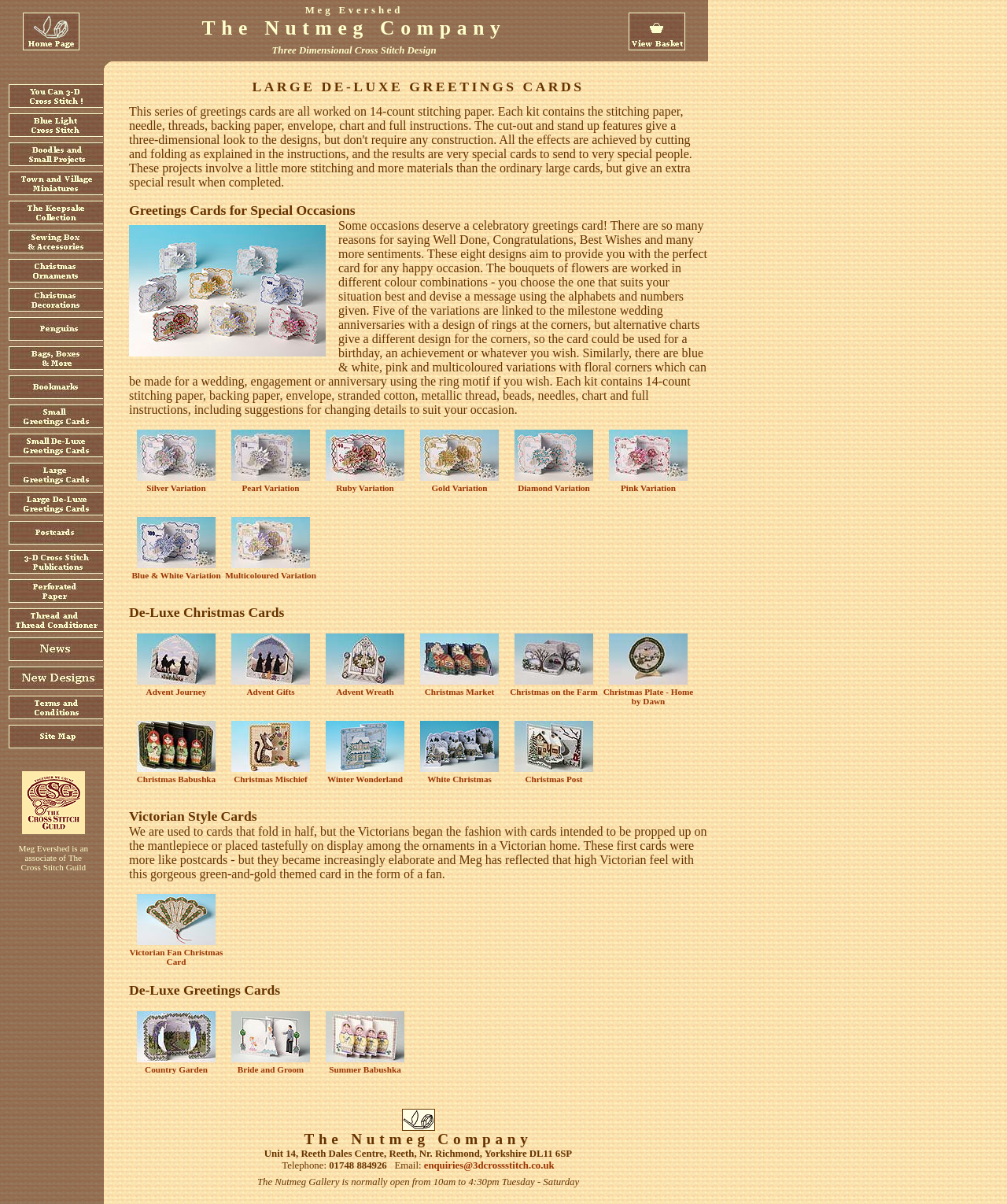With reference to the image, please provide a detailed answer to the following question: What is the theme of the greetings cards?

The theme of the greetings cards can be inferred from the heading element 'Greetings Cards for Special Occasions' located at [0.128, 0.168, 0.702, 0.181], which suggests that the cards are designed for special occasions.